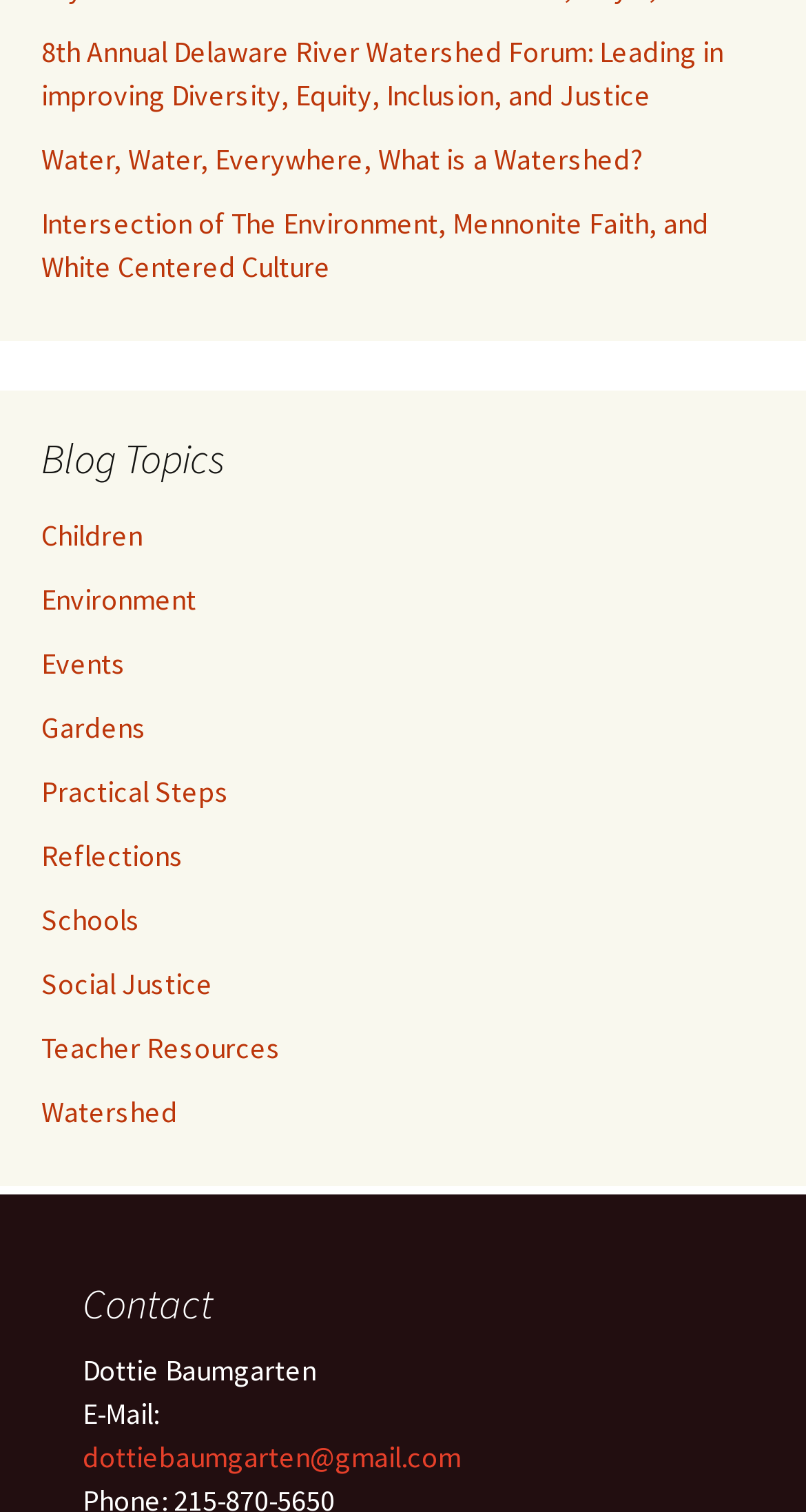How many sections are on this webpage?
Respond to the question with a well-detailed and thorough answer.

I identified three main sections on this webpage: the links section above the 'Blog Topics' heading, the 'Blog Topics' section, and the 'Contact' section at the bottom.